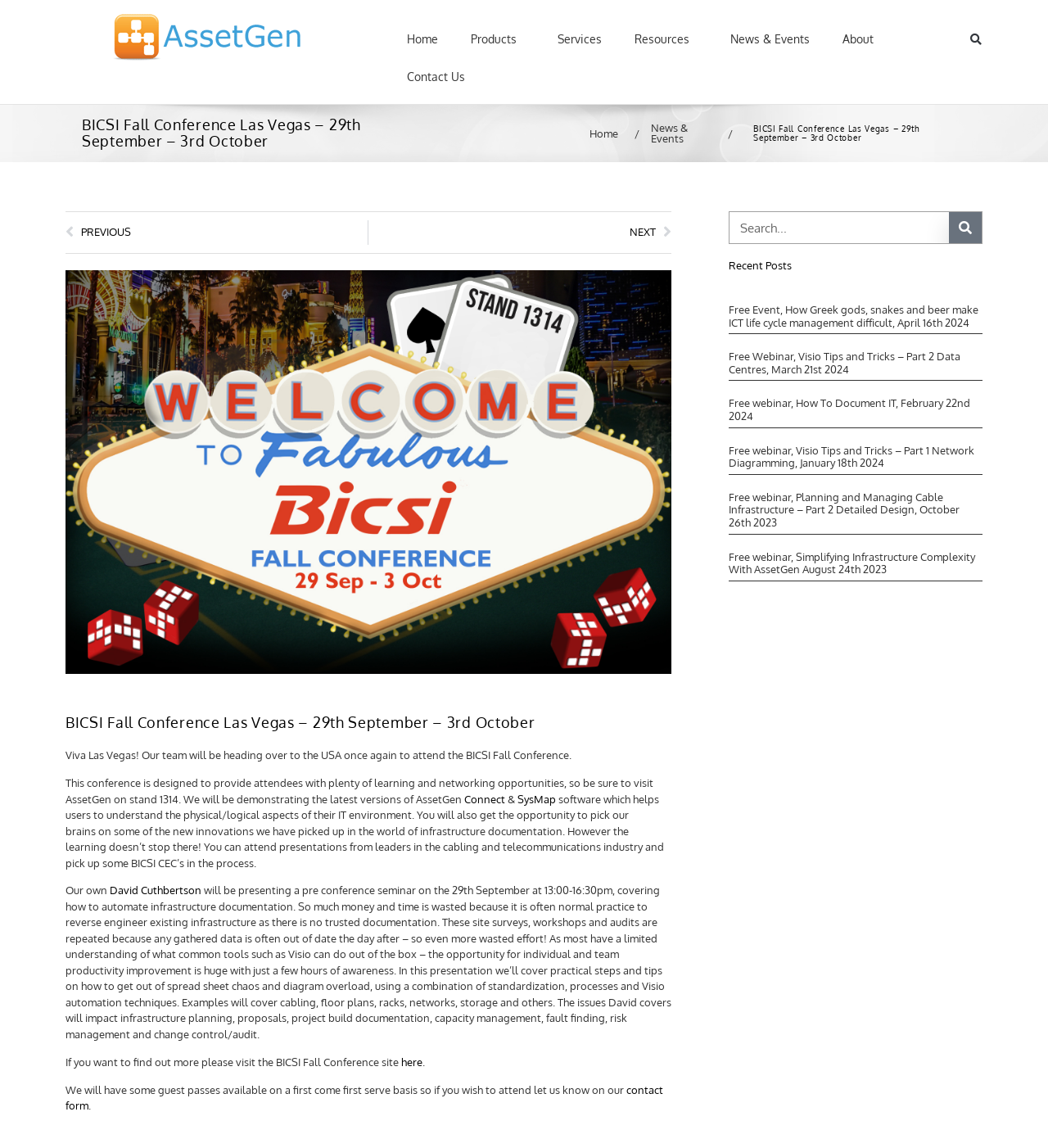Determine the bounding box coordinates of the element that should be clicked to execute the following command: "Contact us through the contact form".

[0.062, 0.943, 0.633, 0.969]